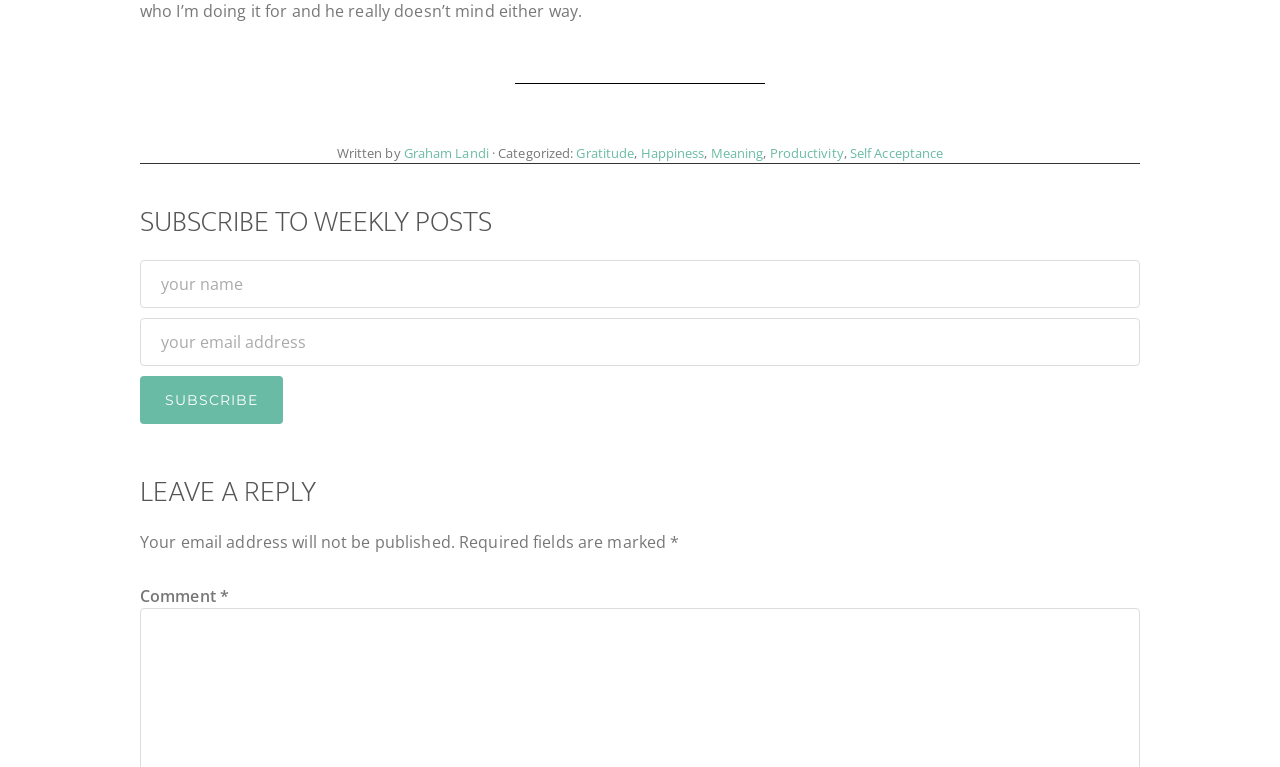Determine the bounding box coordinates of the clickable area required to perform the following instruction: "visit Graham Landi's page". The coordinates should be represented as four float numbers between 0 and 1: [left, top, right, bottom].

[0.315, 0.187, 0.382, 0.211]